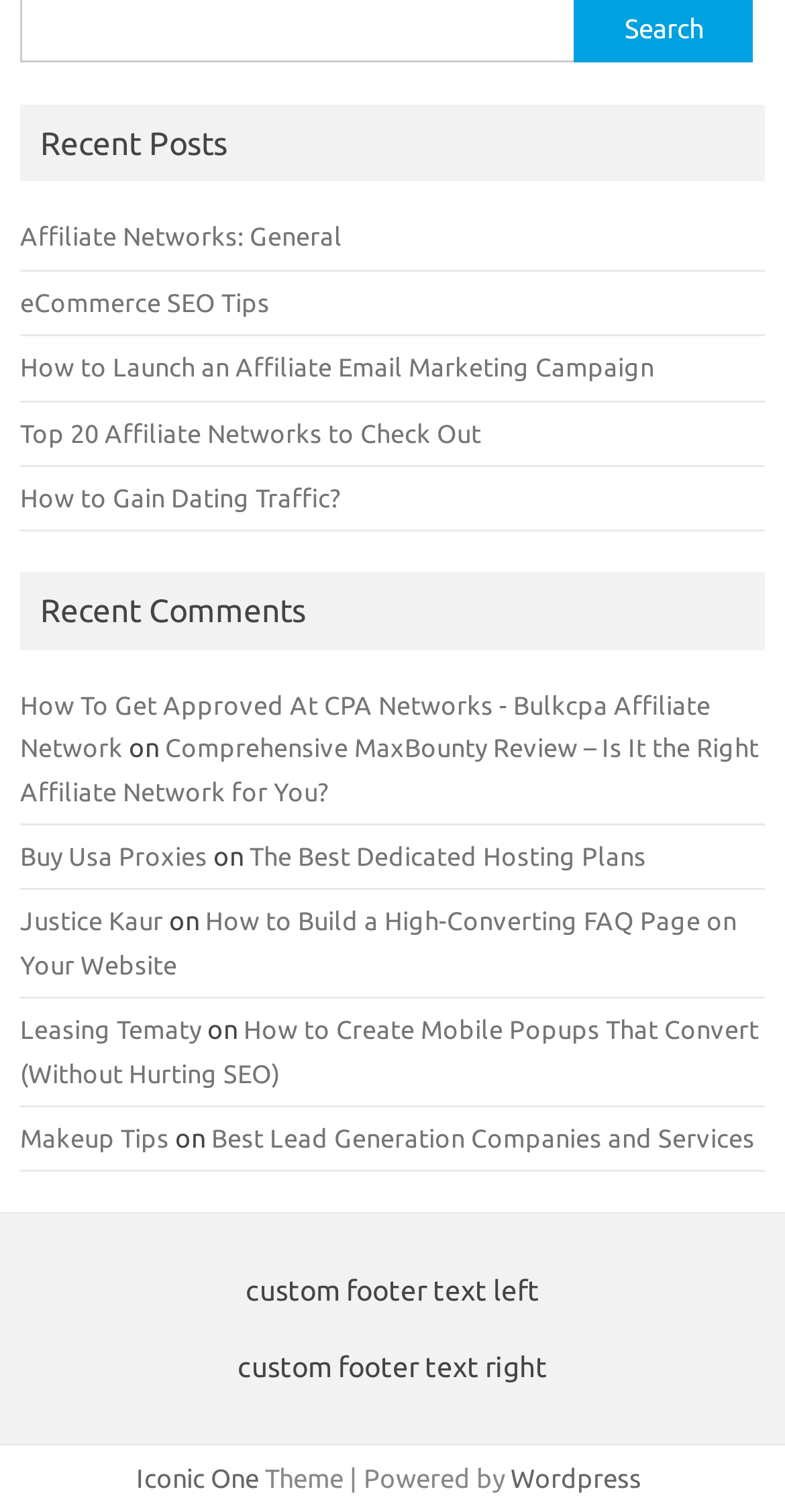Determine the bounding box coordinates for the area that should be clicked to carry out the following instruction: "Check the recent comments".

[0.051, 0.392, 0.39, 0.416]